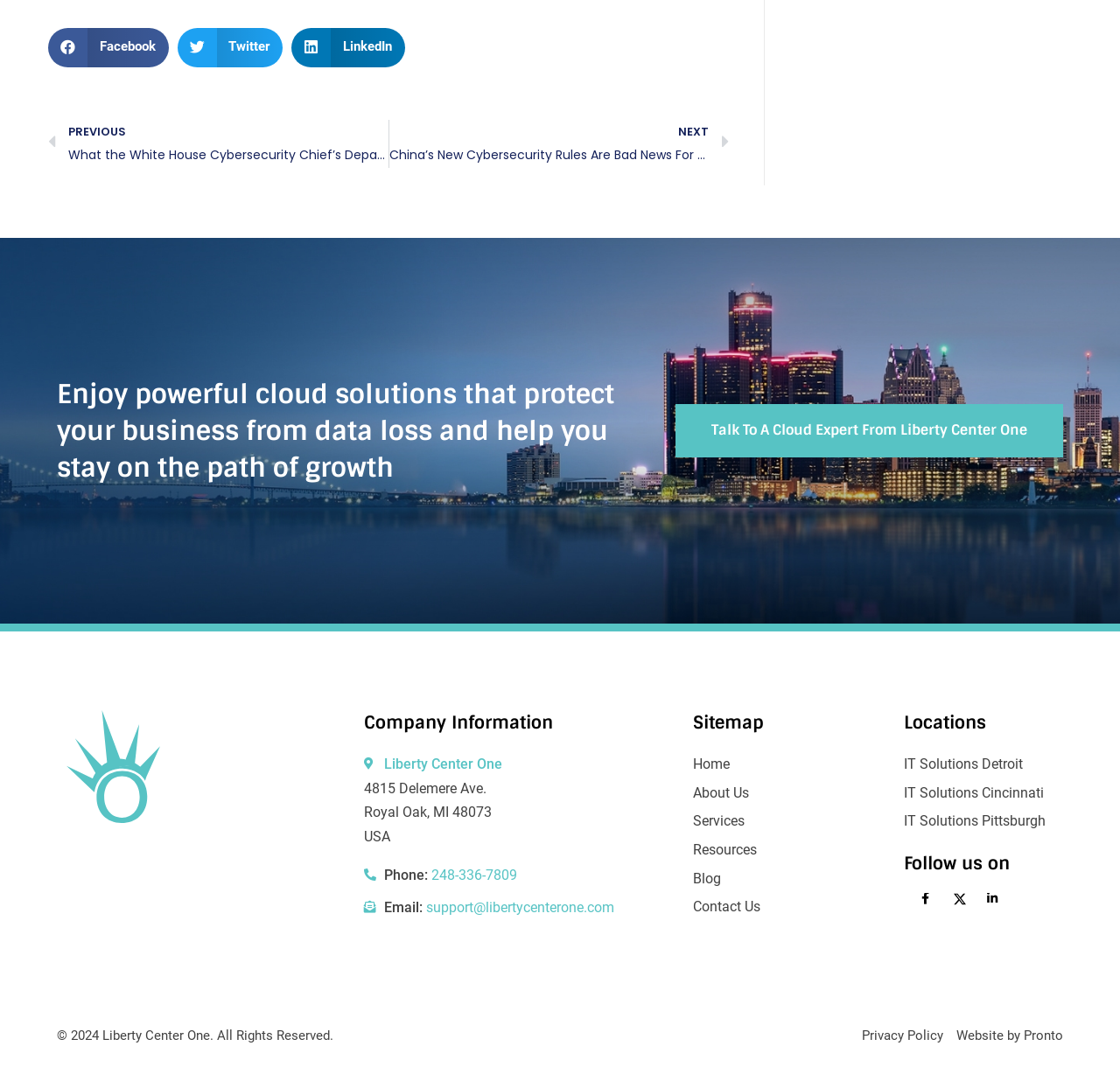Please pinpoint the bounding box coordinates for the region I should click to adhere to this instruction: "Visit the previous article".

[0.043, 0.111, 0.346, 0.156]